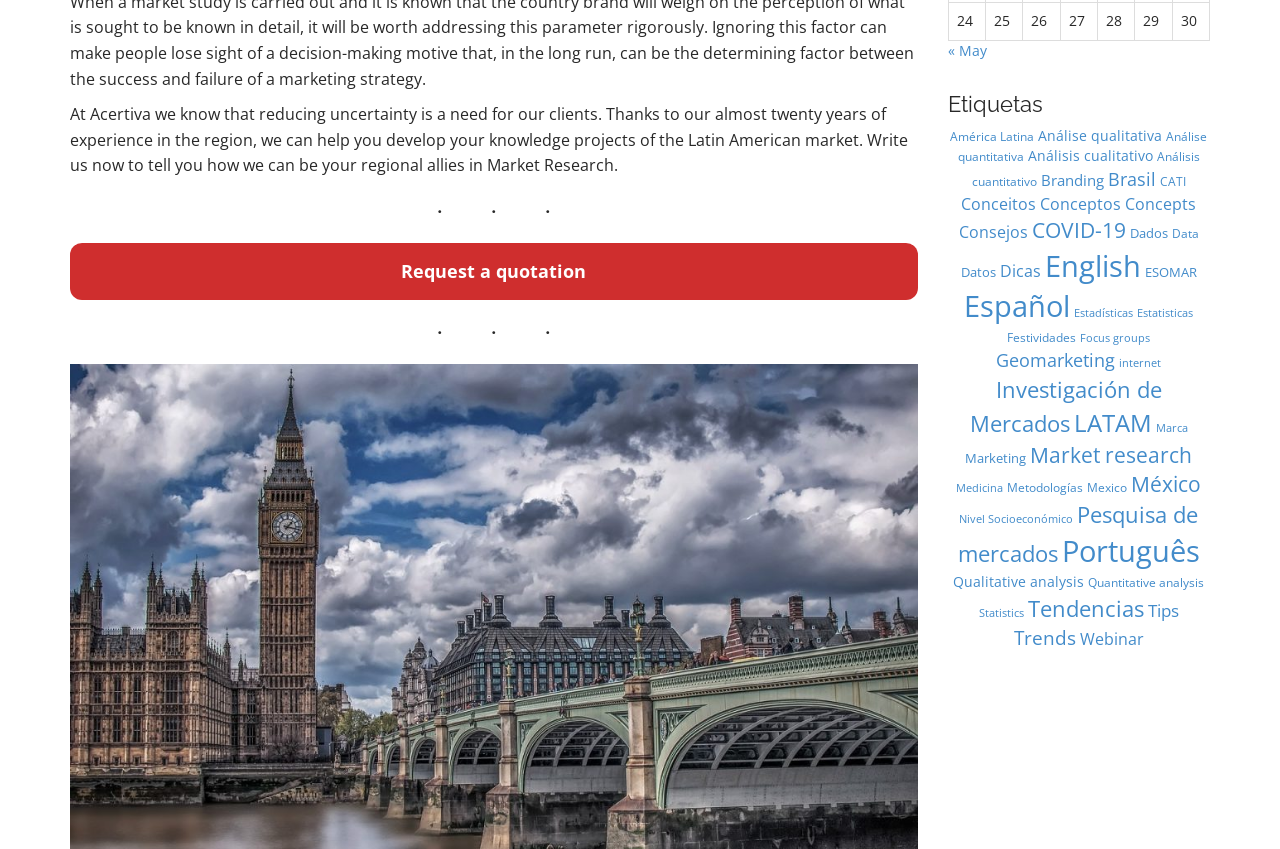Please specify the bounding box coordinates of the region to click in order to perform the following instruction: "learn about education".

None